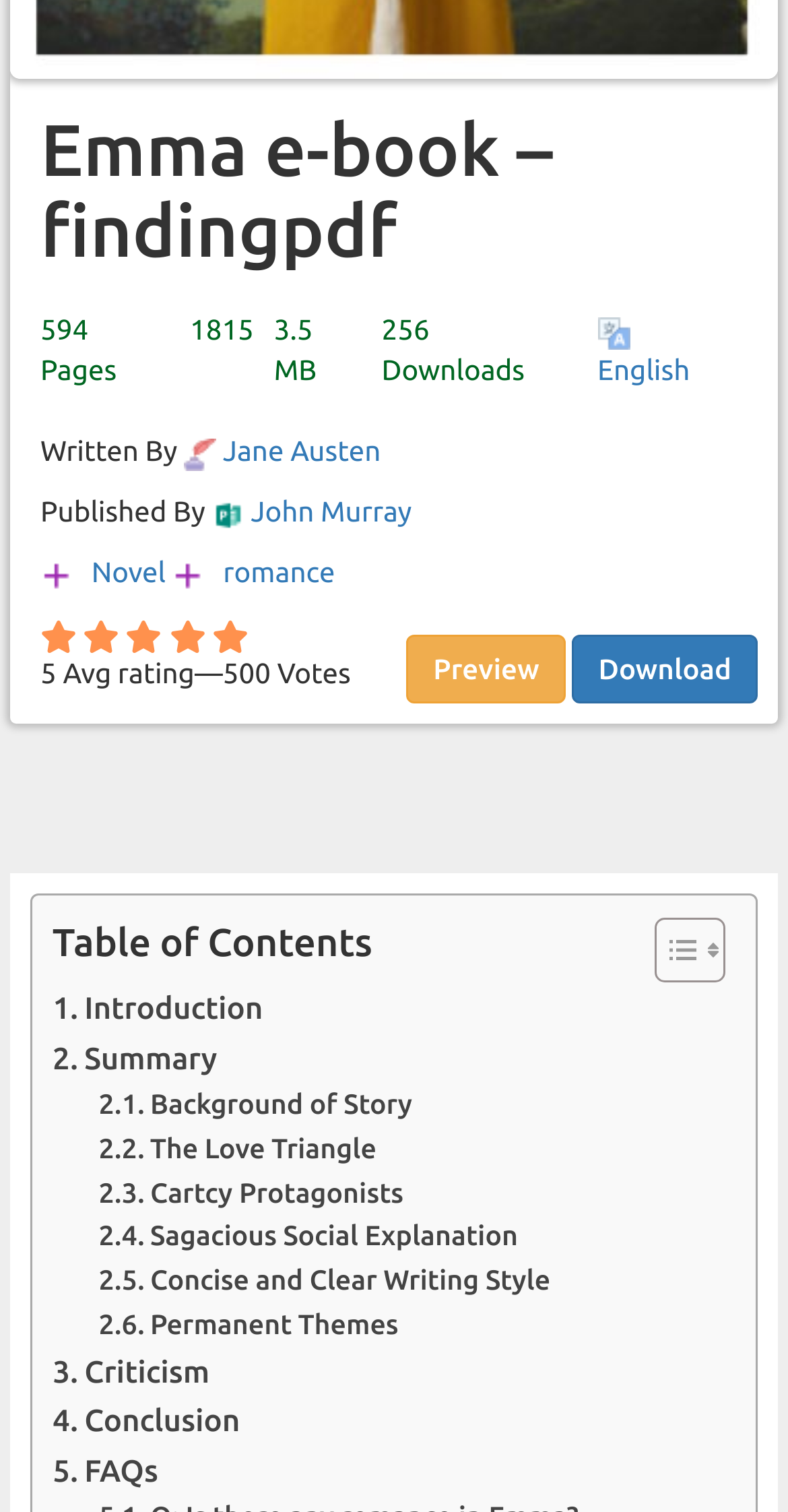Using the given description, provide the bounding box coordinates formatted as (top-left x, top-left y, bottom-right x, bottom-right y), with all values being floating point numbers between 0 and 1. Description: Concise and Clear Writing Style

[0.125, 0.833, 0.698, 0.863]